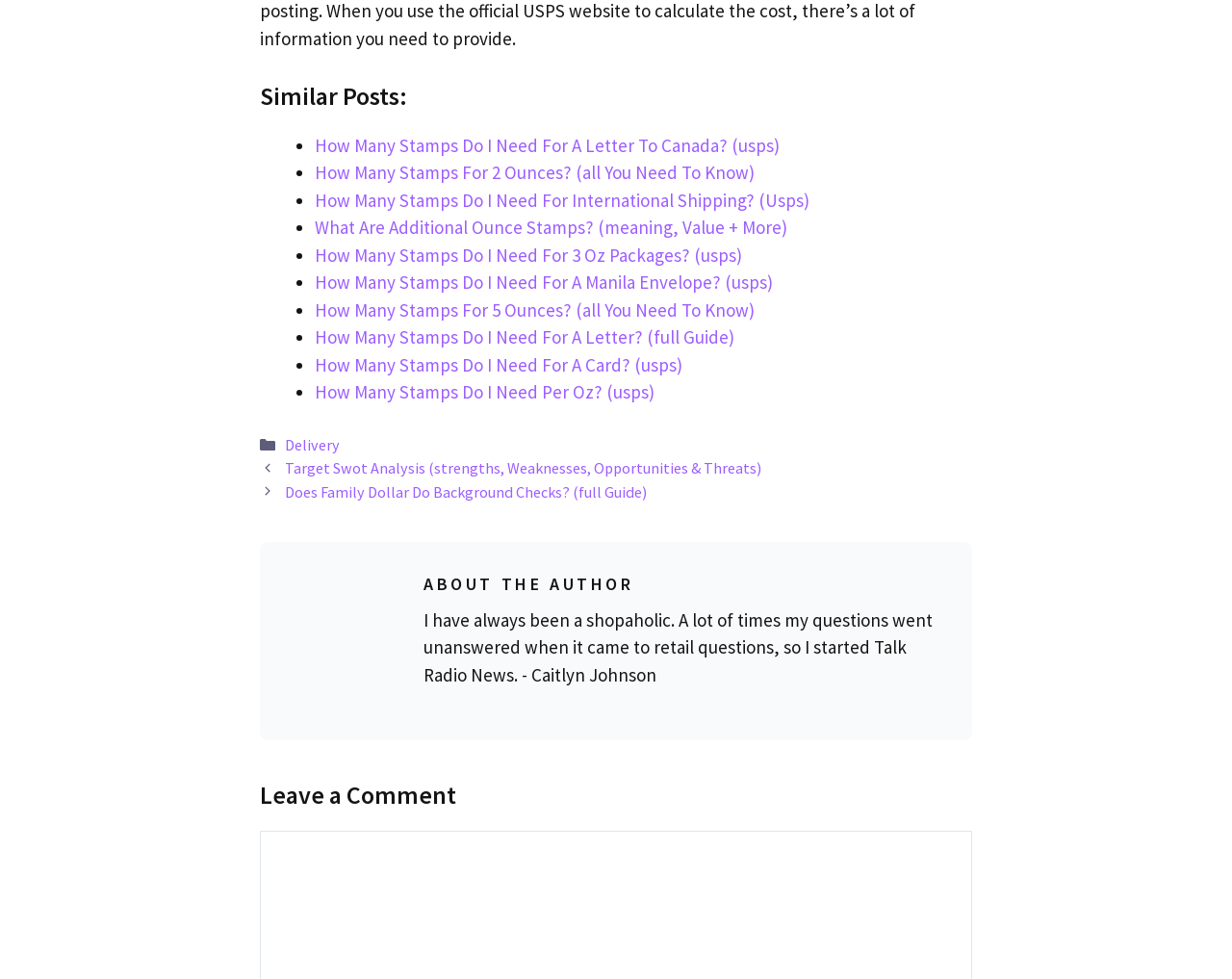What is the topic of the post?
Look at the screenshot and provide an in-depth answer.

The topic of the post can be inferred from the similar posts listed, which all seem to be related to stamps, such as 'How Many Stamps Do I Need For A Letter To Canada?' and 'How Many Stamps Do I Need For International Shipping?', indicating that the post is likely about stamps.